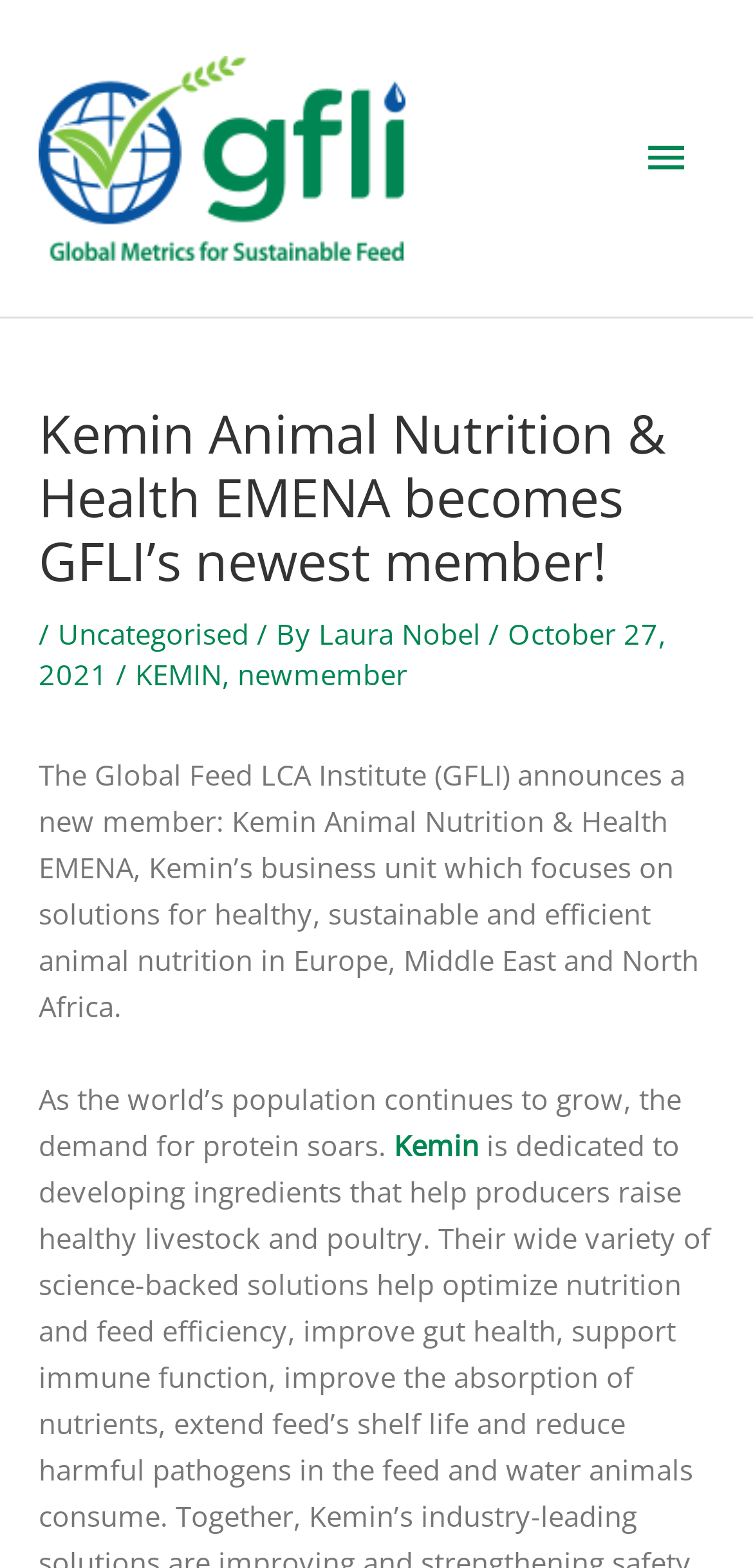Given the element description: "Uncategorised", predict the bounding box coordinates of this UI element. The coordinates must be four float numbers between 0 and 1, given as [left, top, right, bottom].

[0.077, 0.391, 0.331, 0.416]